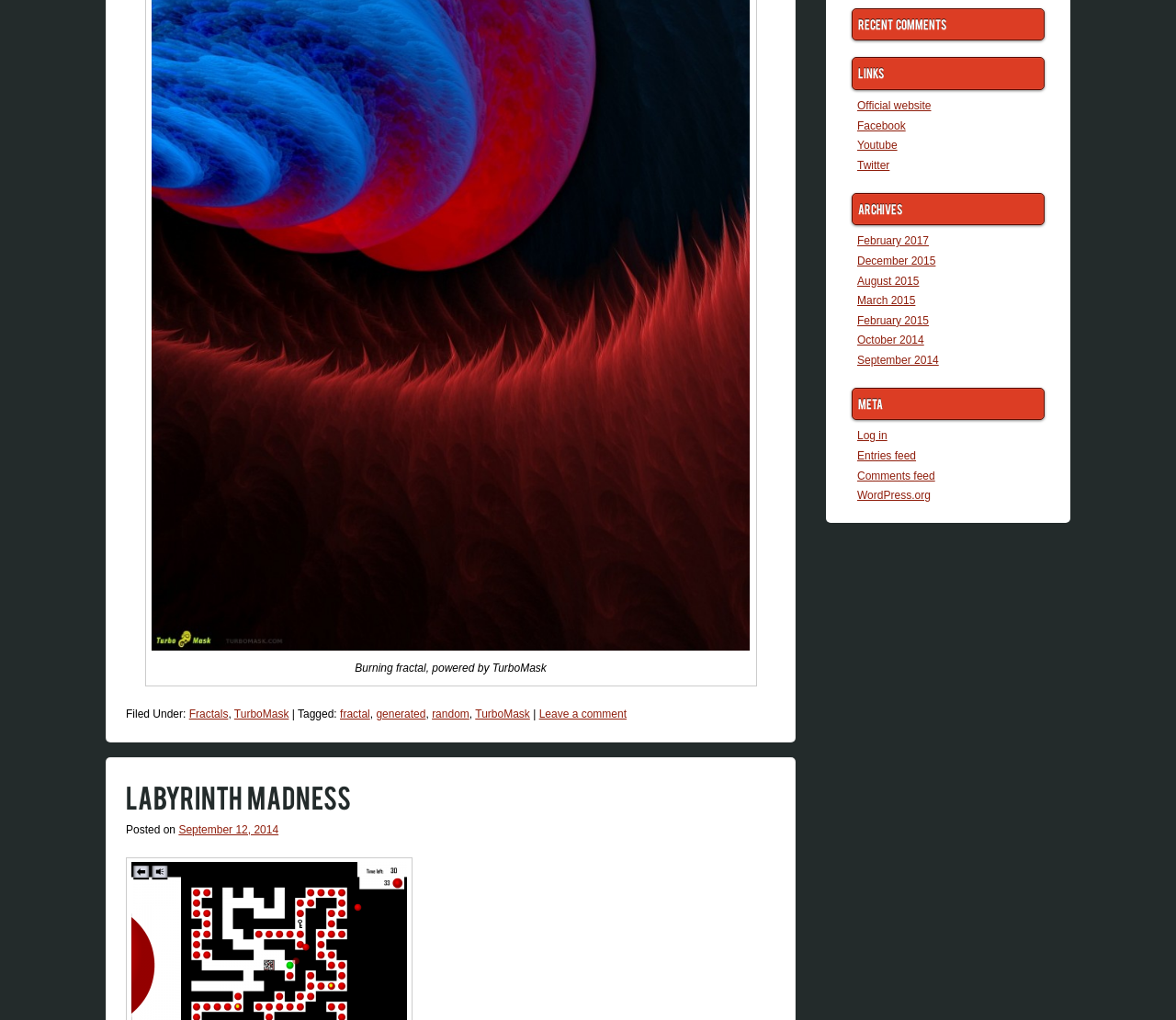Locate the bounding box for the described UI element: "September 2014". Ensure the coordinates are four float numbers between 0 and 1, formatted as [left, top, right, bottom].

[0.729, 0.347, 0.798, 0.359]